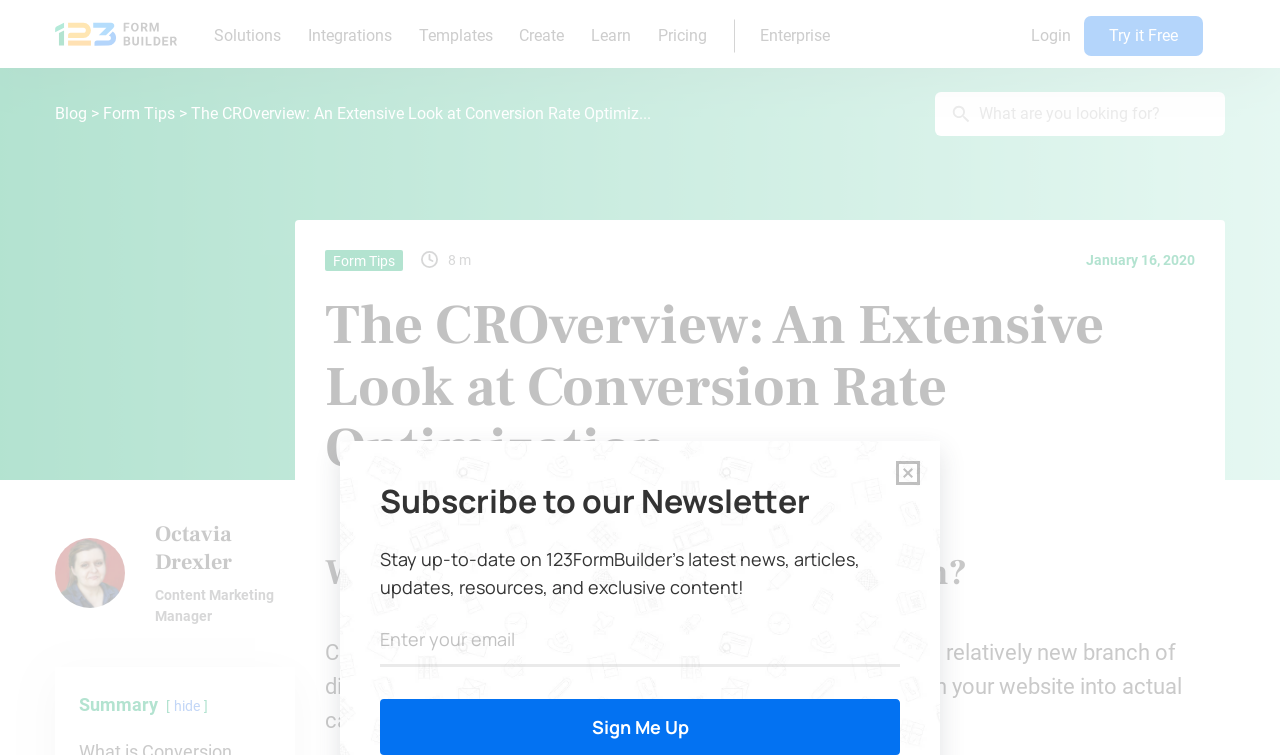Locate the bounding box coordinates of the segment that needs to be clicked to meet this instruction: "Click on the 'Try it Free' button".

[0.847, 0.021, 0.94, 0.074]